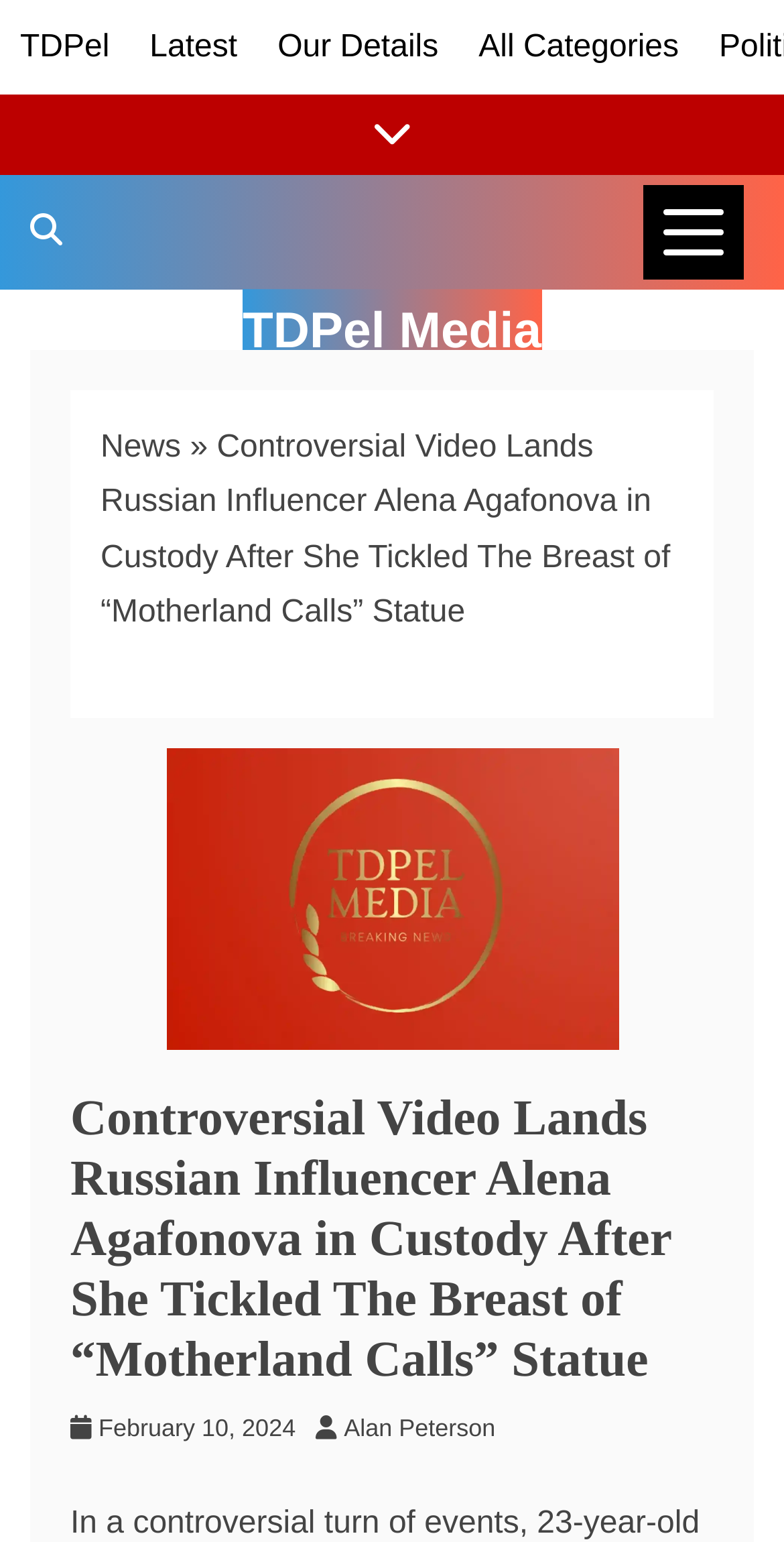Can you find the bounding box coordinates of the area I should click to execute the following instruction: "Search TDPel Media"?

[0.0, 0.114, 0.118, 0.188]